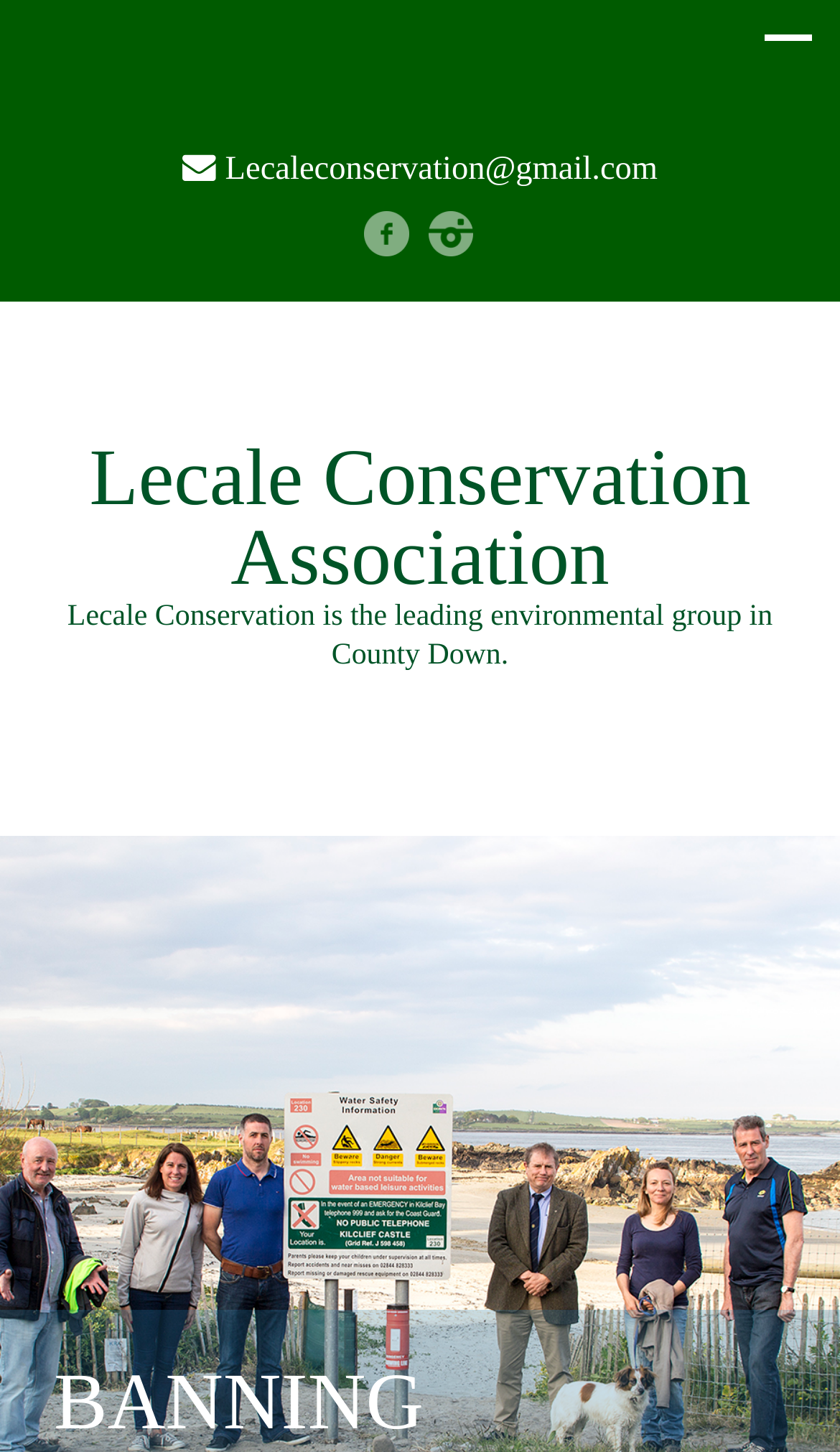What is the purpose of Lecale Conservation Association?
Answer the question in as much detail as possible.

I found the purpose of Lecale Conservation Association by looking at the StaticText element with the text 'Lecale Conservation is the leading environmental group in County Down.'.